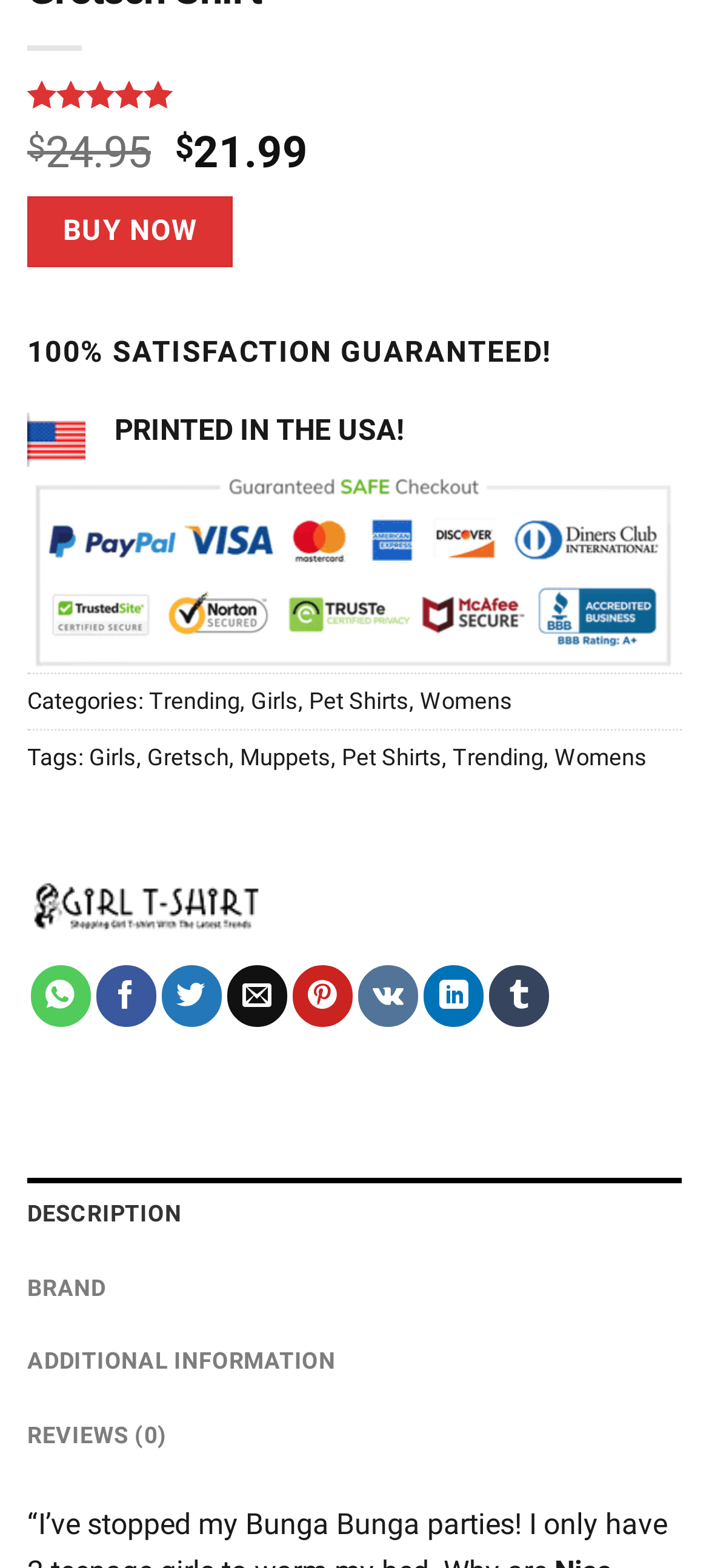Using the webpage screenshot, find the UI element described by Girls. Provide the bounding box coordinates in the format (top-left x, top-left y, bottom-right x, bottom-right y), ensuring all values are floating point numbers between 0 and 1.

[0.354, 0.438, 0.421, 0.455]